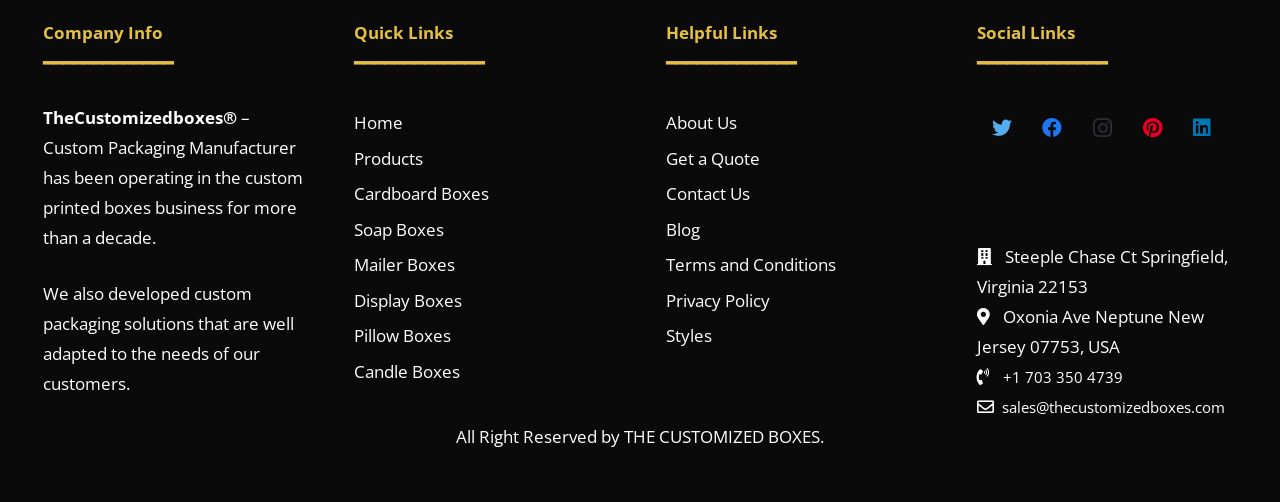Find the bounding box coordinates of the area that needs to be clicked in order to achieve the following instruction: "Click Submit". The coordinates should be specified as four float numbers between 0 and 1, i.e., [left, top, right, bottom].

None